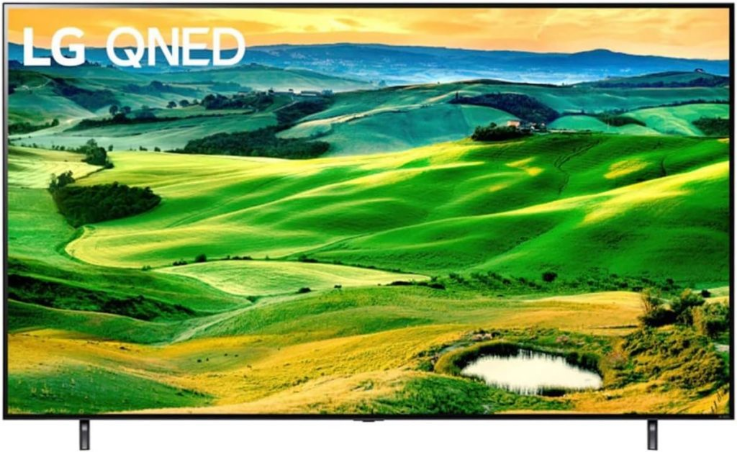Give a complete and detailed account of the image.

The image depicts the **LG 55-Inch Class QNED80 Series Smart TV**, showcasing a vibrant landscape on its screen with rolling green hills and a serene pond, under a beautifully lit sky. The display is sharply designed to illustrate the advanced **Quantum Dot NanoCell Color Technology** that enhances color richness and accuracy even from wide viewing angles. Prominently featured in the top left corner is the “LG QNED” branding, emphasizing the manufacturer's commitment to superior picture quality. Perfect for immersive viewing experiences, this TV is equipped with a high **120Hz refresh rate**, delivering smooth motion ideal for both movies and gaming. Whether for family entertainment or gaming, the LG QNED80 series elevates home viewing experiences with its lifelike visuals and smart technology.